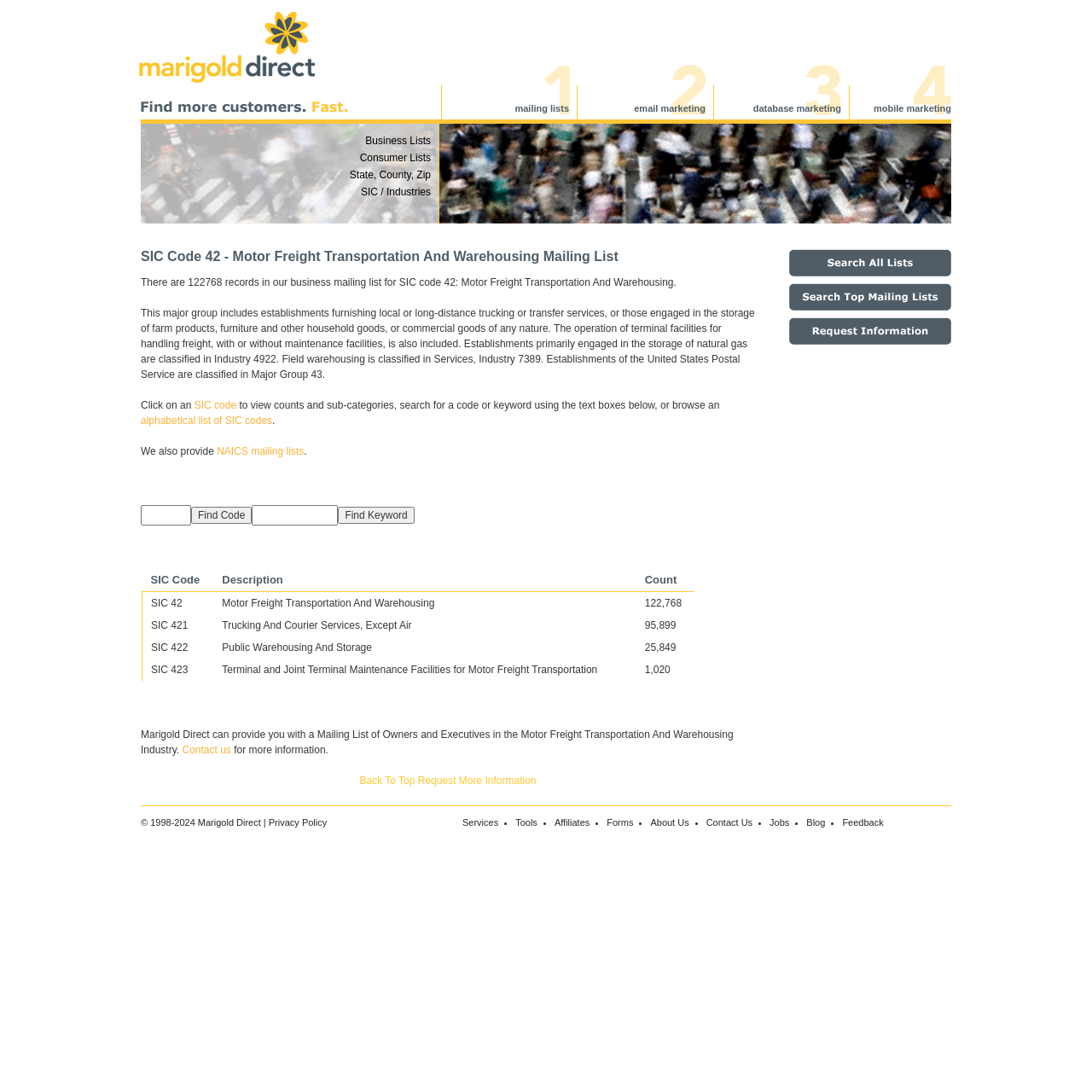What is the link to request more information about the mailing list?
Please describe in detail the information shown in the image to answer the question.

The link to request more information about the mailing list is 'Contact us', which is located at the bottom of the webpage, below the paragraph describing the mailing list service provided by Marigold Direct.